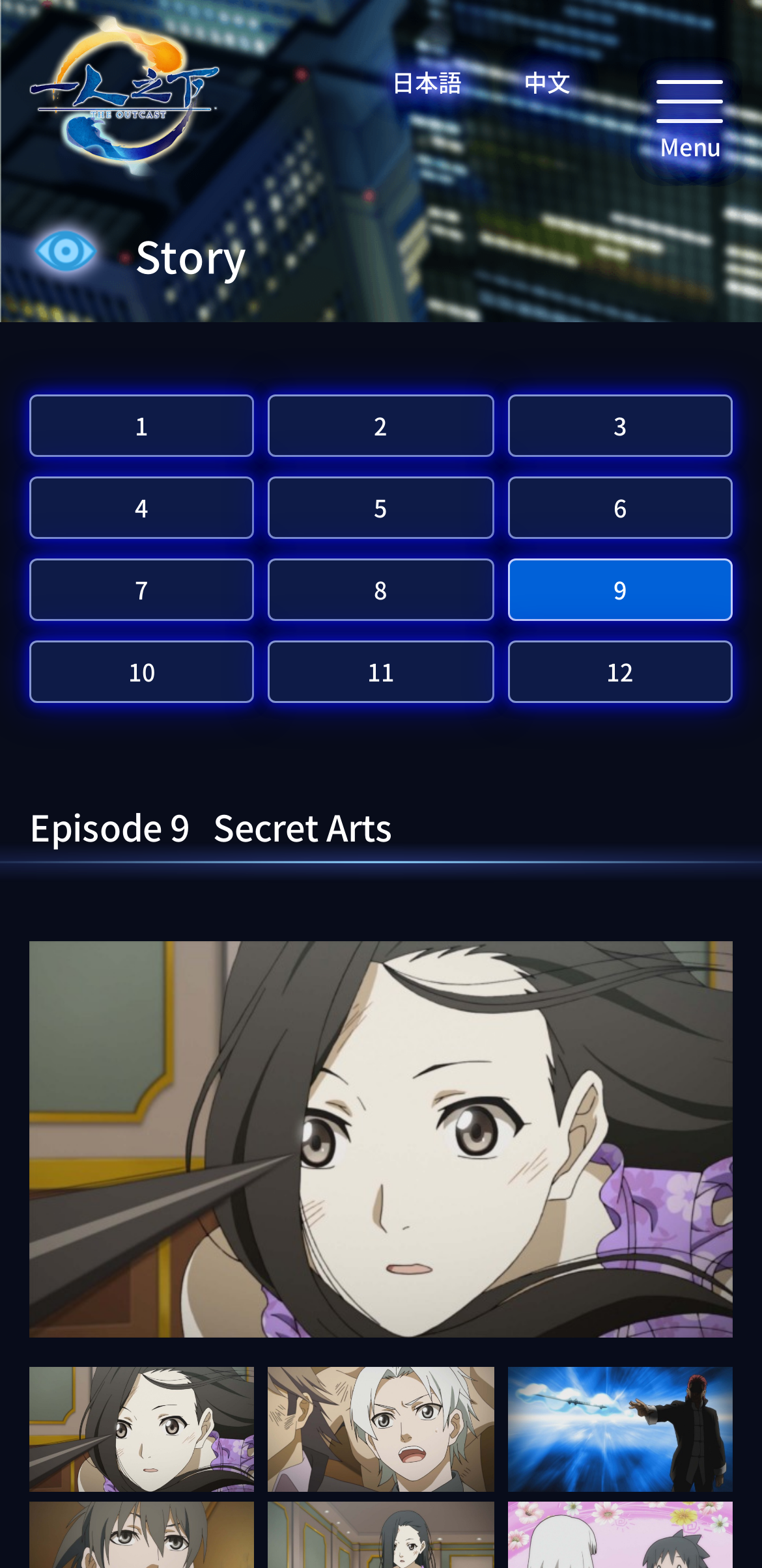What is the title of the ninth episode?
Provide a concise answer using a single word or phrase based on the image.

Secret Arts